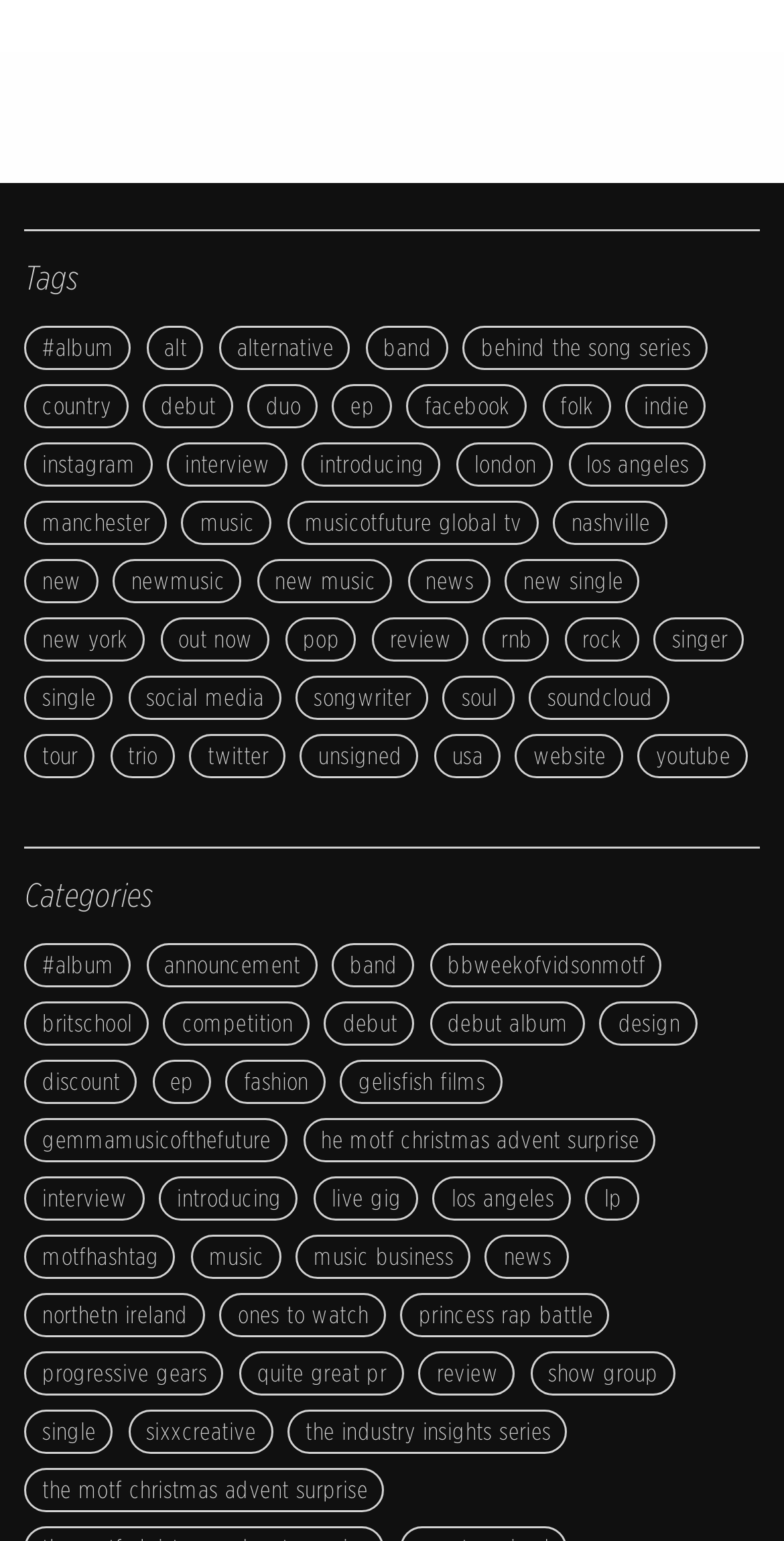Determine the bounding box coordinates of the clickable region to execute the instruction: "Browse 'SINGLE' items". The coordinates should be four float numbers between 0 and 1, denoted as [left, top, right, bottom].

[0.031, 0.439, 0.144, 0.467]